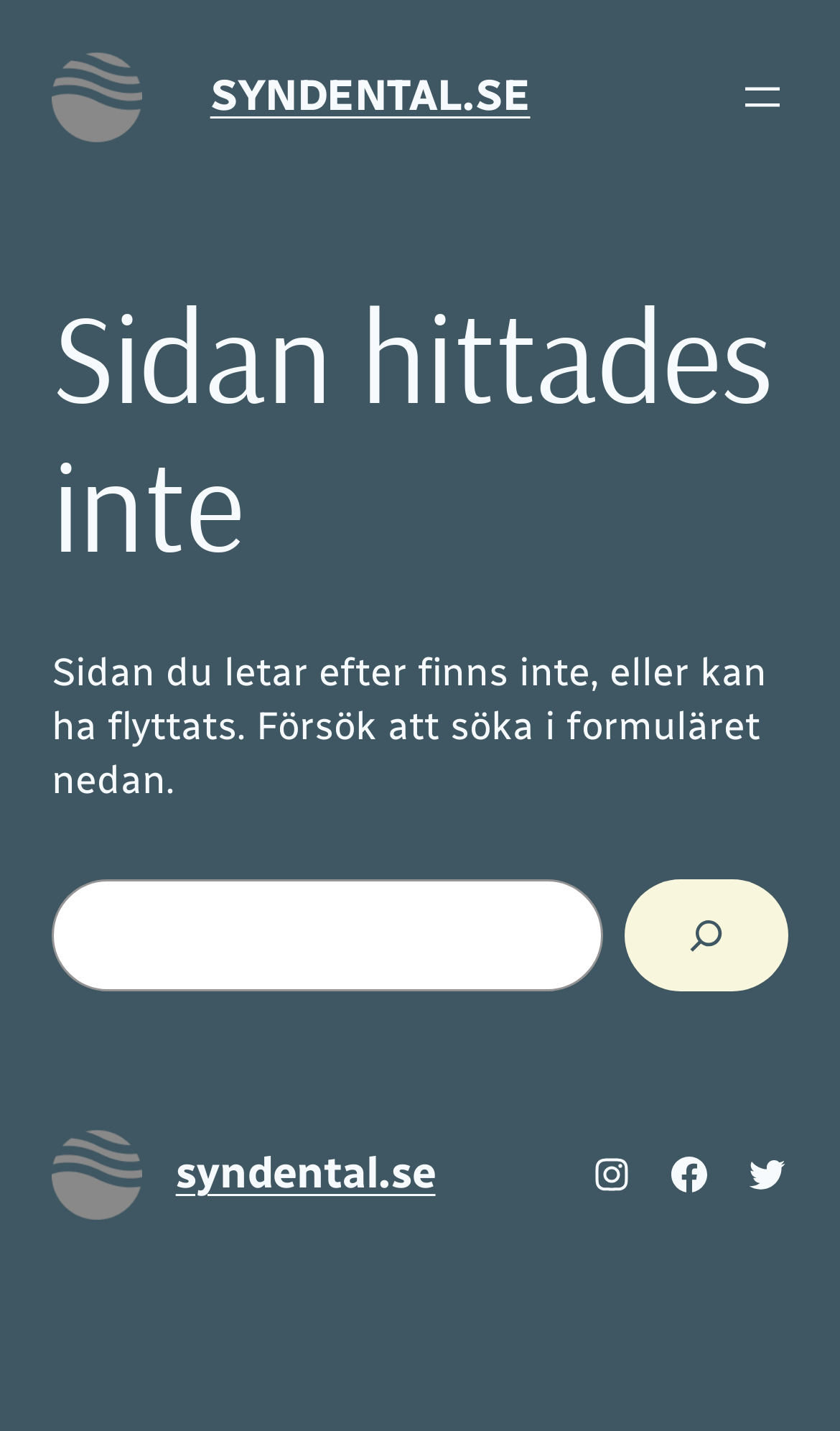What is the purpose of the search box?
Give a single word or phrase answer based on the content of the image.

To search for something